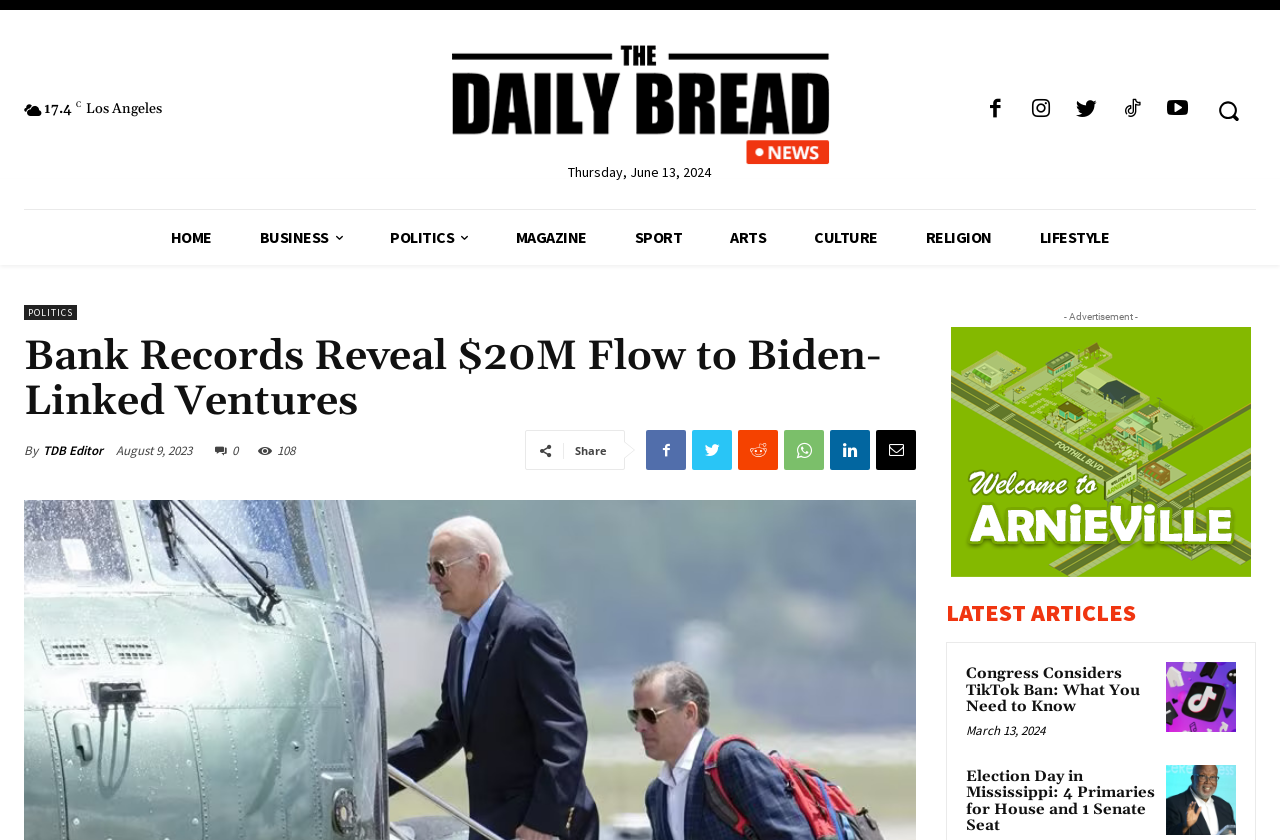Locate the bounding box coordinates of the clickable part needed for the task: "Share the current article".

[0.449, 0.528, 0.474, 0.546]